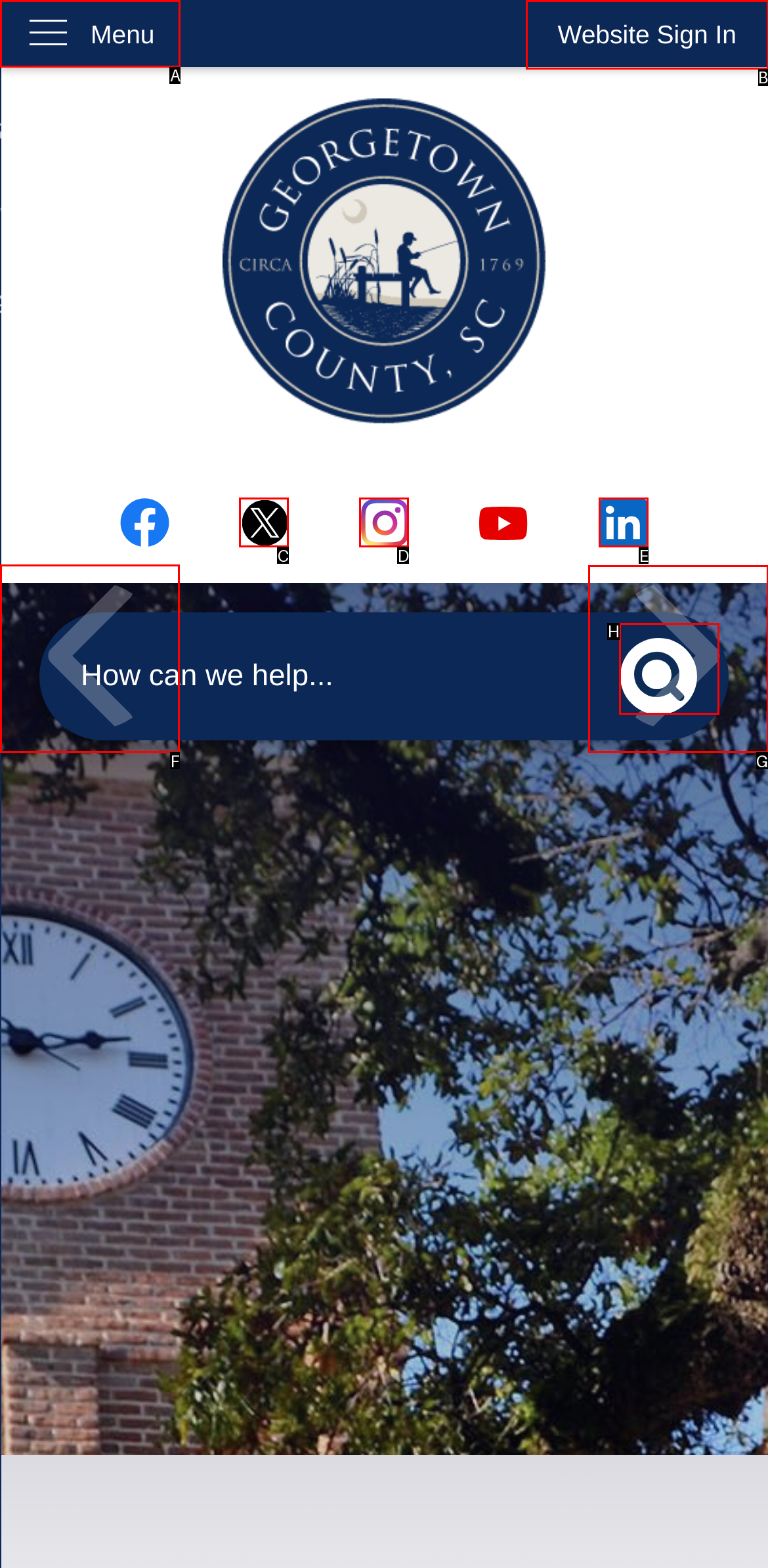Determine the correct UI element to click for this instruction: Click the Previous banner arrow. Respond with the letter of the chosen element.

F